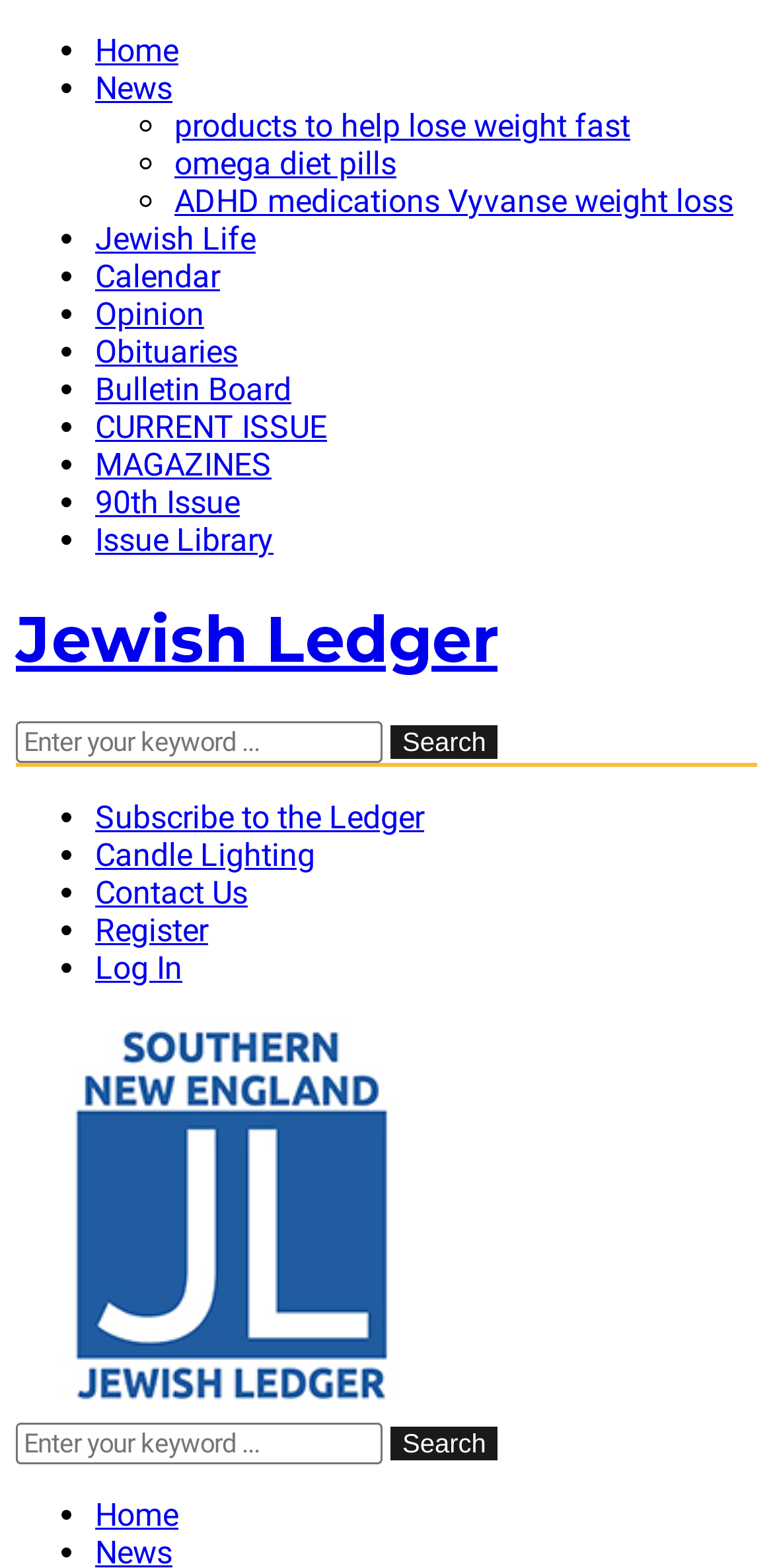How many times does the '•' symbol appear on the page?
Carefully examine the image and provide a detailed answer to the question.

I counted the number of '•' symbols, also known as list markers, on the page and found 24 occurrences.